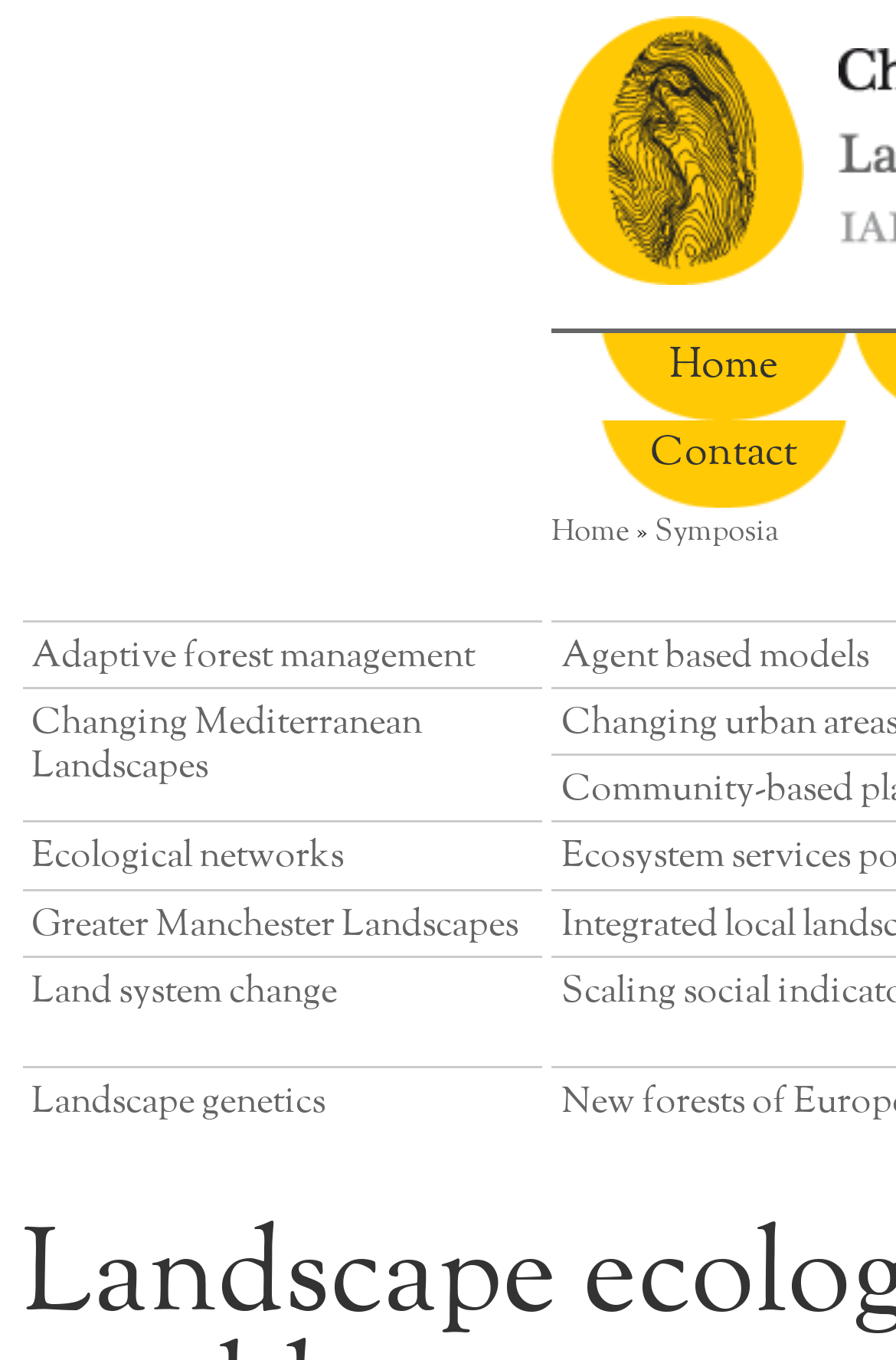Give an in-depth explanation of the webpage layout and content.

The webpage is about the IALE 2013 European Congress, focusing on landscape ecology education in a changing world. At the top-left corner, there is a "Skip to main content" link. Next to it, on the top-right corner, is a link and an image with the same title as the webpage, "IALE 2013 European Congress". 

Below this, there are two links, "Home" and "Contact", positioned side by side, near the top-right corner. 

Further down, there is a heading "You are here" followed by a breadcrumb navigation with three links: "Home", "»", and "Symposia". These elements are aligned horizontally and located near the top-center of the page.

The main content of the webpage is a list of links, arranged vertically, on the left side of the page. These links include "Adaptive forest management", "Changing Mediterranean Landscapes", "Ecological networks", "Greater Manchester Landscapes", "Land system change", and "Landscape genetics".